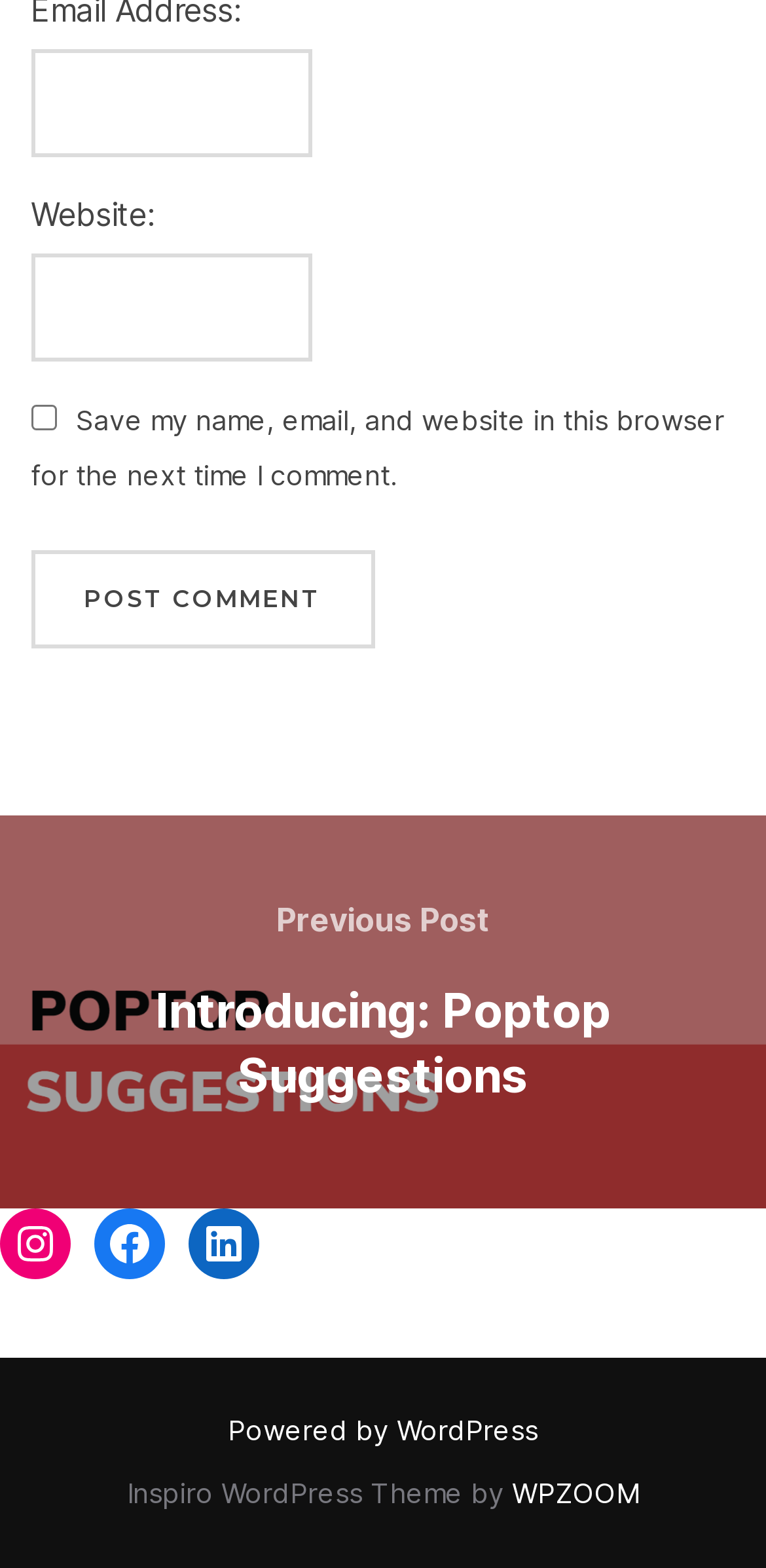Using a single word or phrase, answer the following question: 
How many navigation links are present?

1